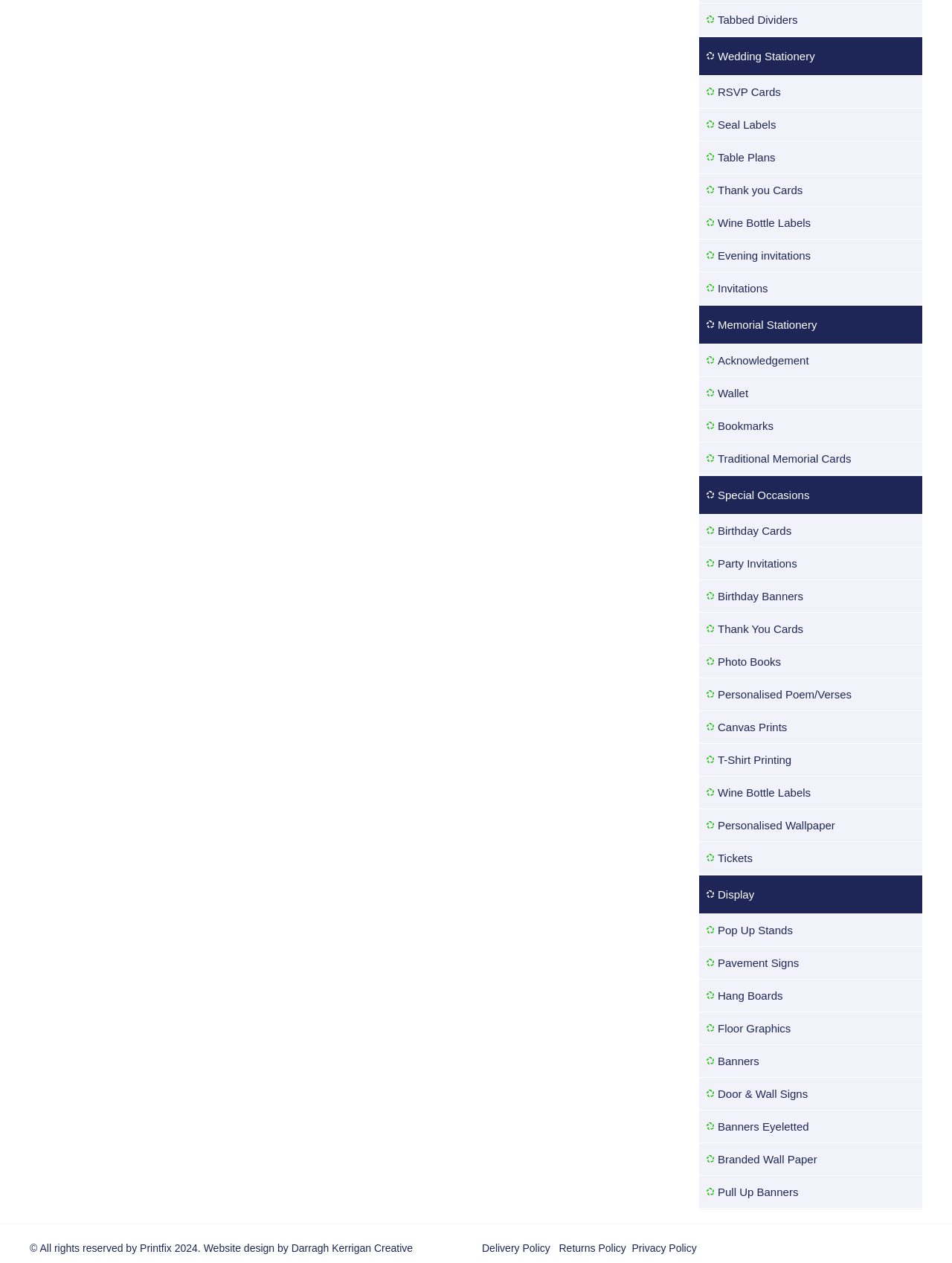Locate the bounding box coordinates of the clickable part needed for the task: "View RSVP Cards".

[0.734, 0.06, 0.969, 0.085]